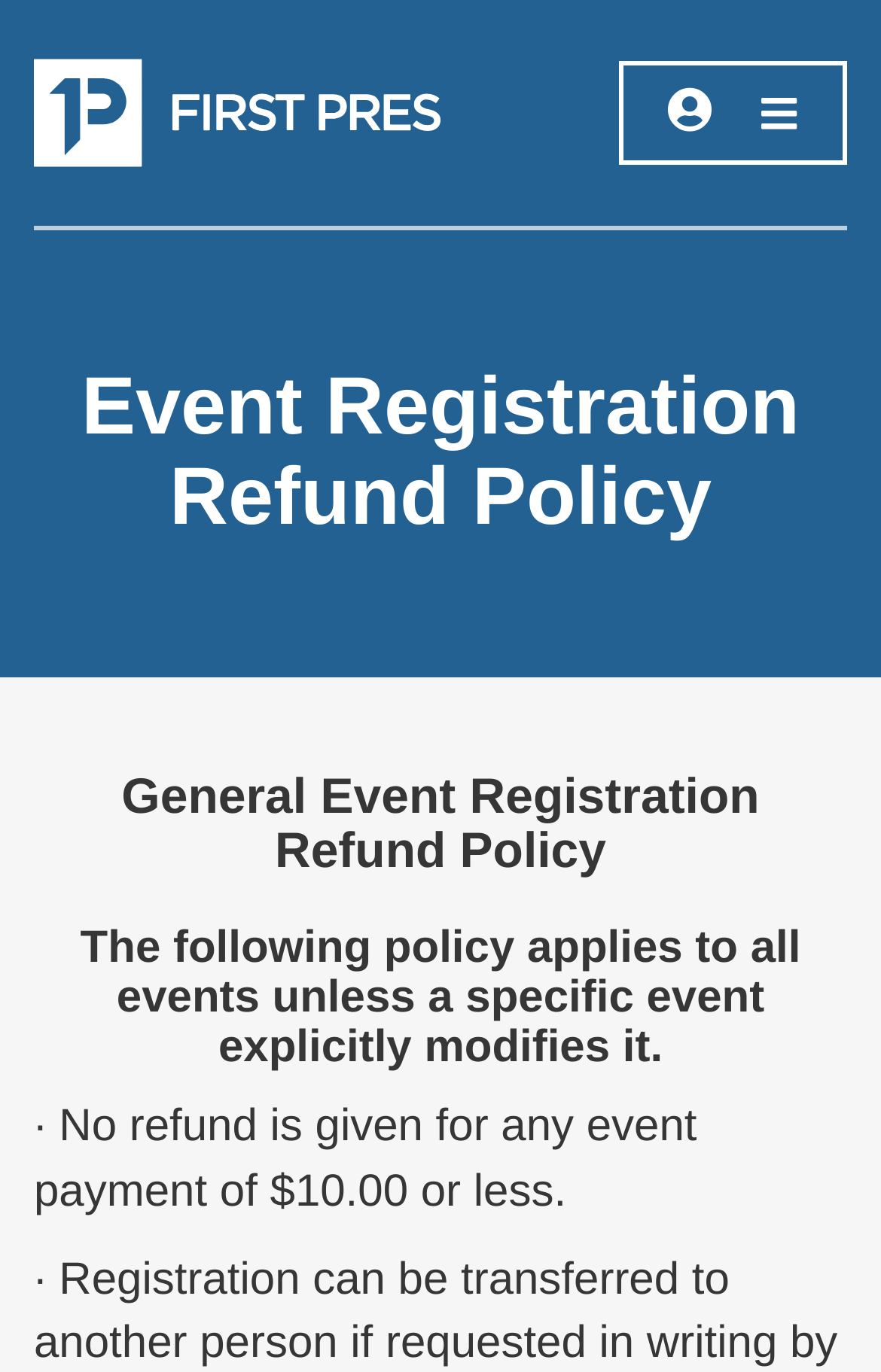Generate a comprehensive description of the webpage content.

The webpage is about the Event Registration Refund Policy of First Presbyterian Church. At the top left, there is a link with an accompanying image, which is likely a logo or a navigation button. On the top right, there are two more links, represented by icons, possibly for social media or other external links.

Below these links, there is a main heading that reads "Event Registration Refund Policy". Underneath this heading, there are two subheadings. The first subheading is "General Event Registration Refund Policy", and the second one explains that the policy applies to all events unless explicitly modified.

Following these subheadings, there is a paragraph of text that outlines the refund policy. Specifically, it states that no refund is given for any event payment of $10.00 or less.